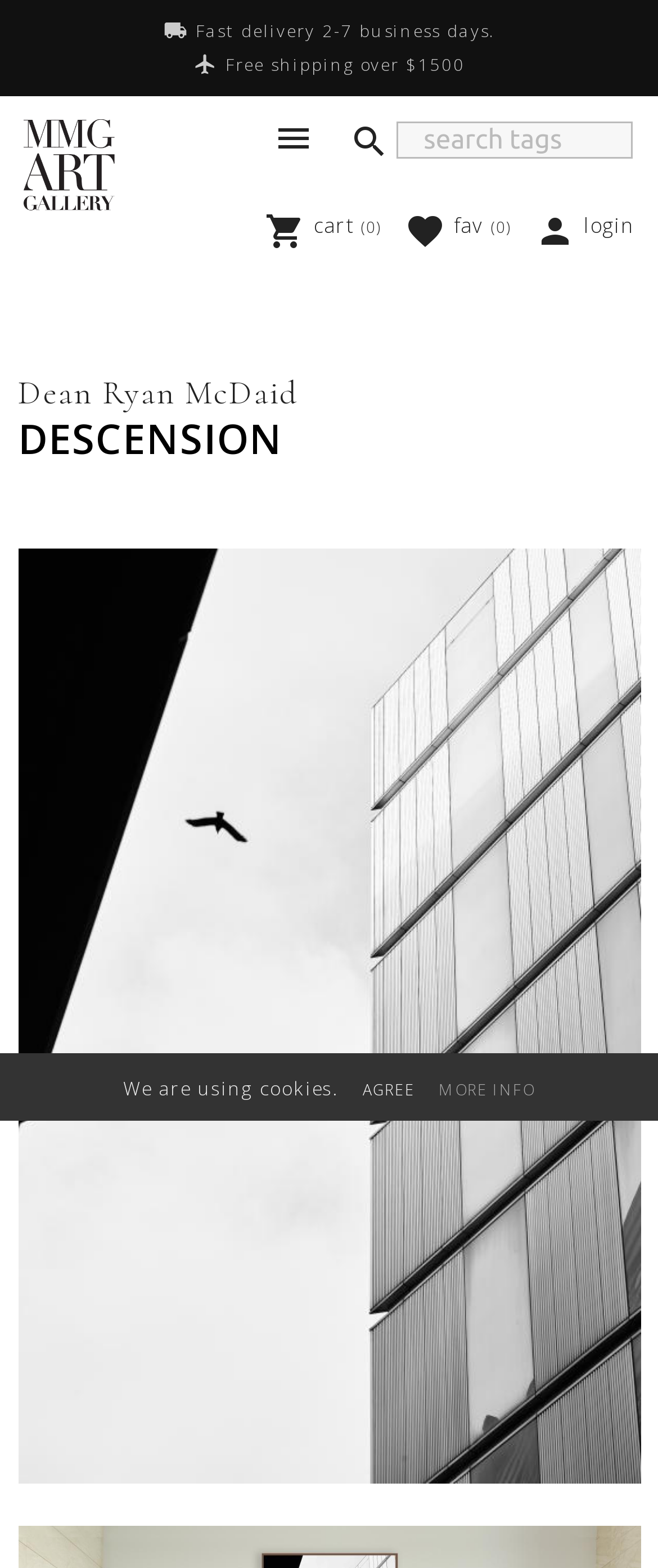Please identify the bounding box coordinates of the clickable area that will allow you to execute the instruction: "view favorite items".

[0.616, 0.135, 0.777, 0.153]